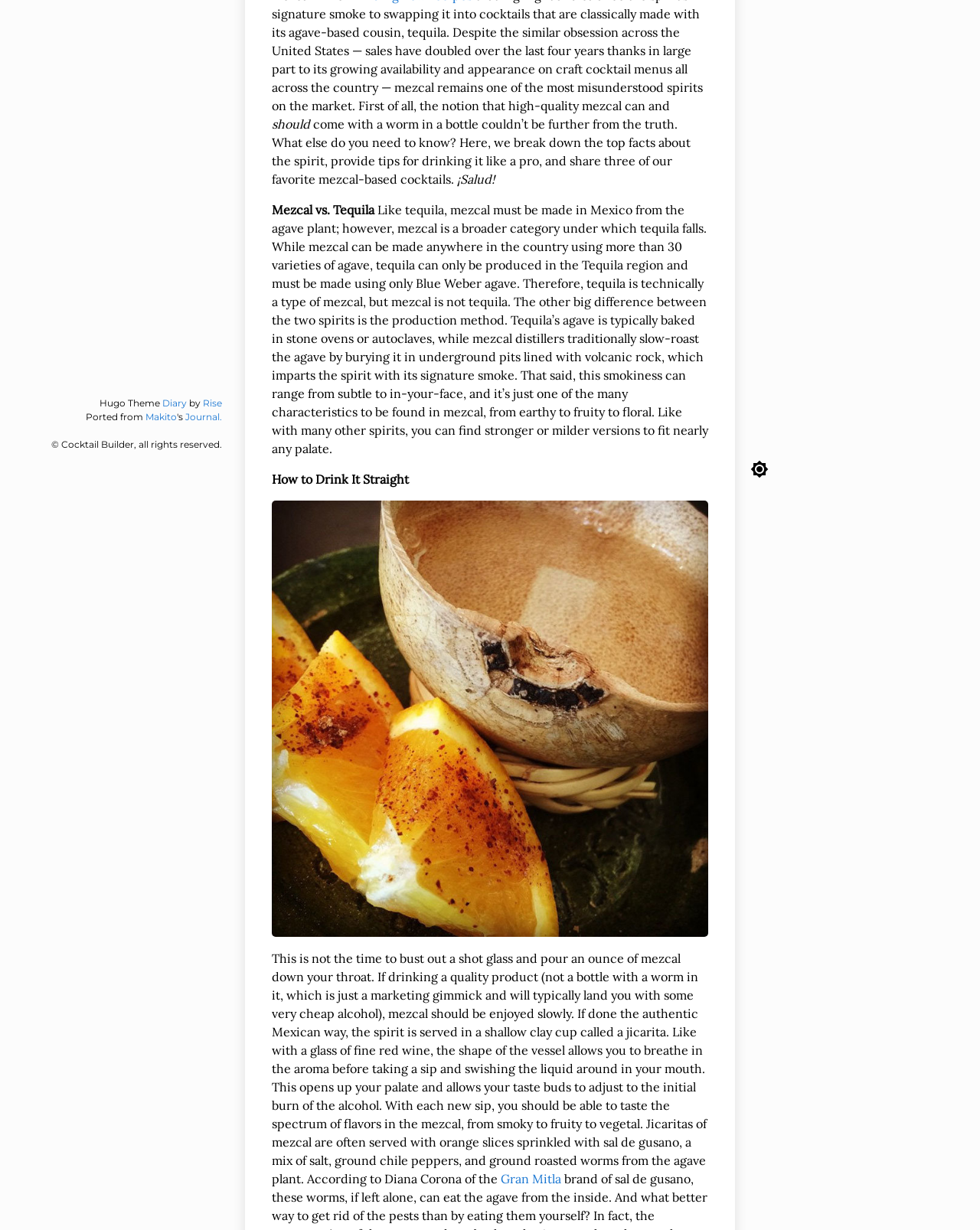Identify the bounding box coordinates for the UI element mentioned here: "Gran Mitla". Provide the coordinates as four float values between 0 and 1, i.e., [left, top, right, bottom].

[0.511, 0.952, 0.573, 0.964]